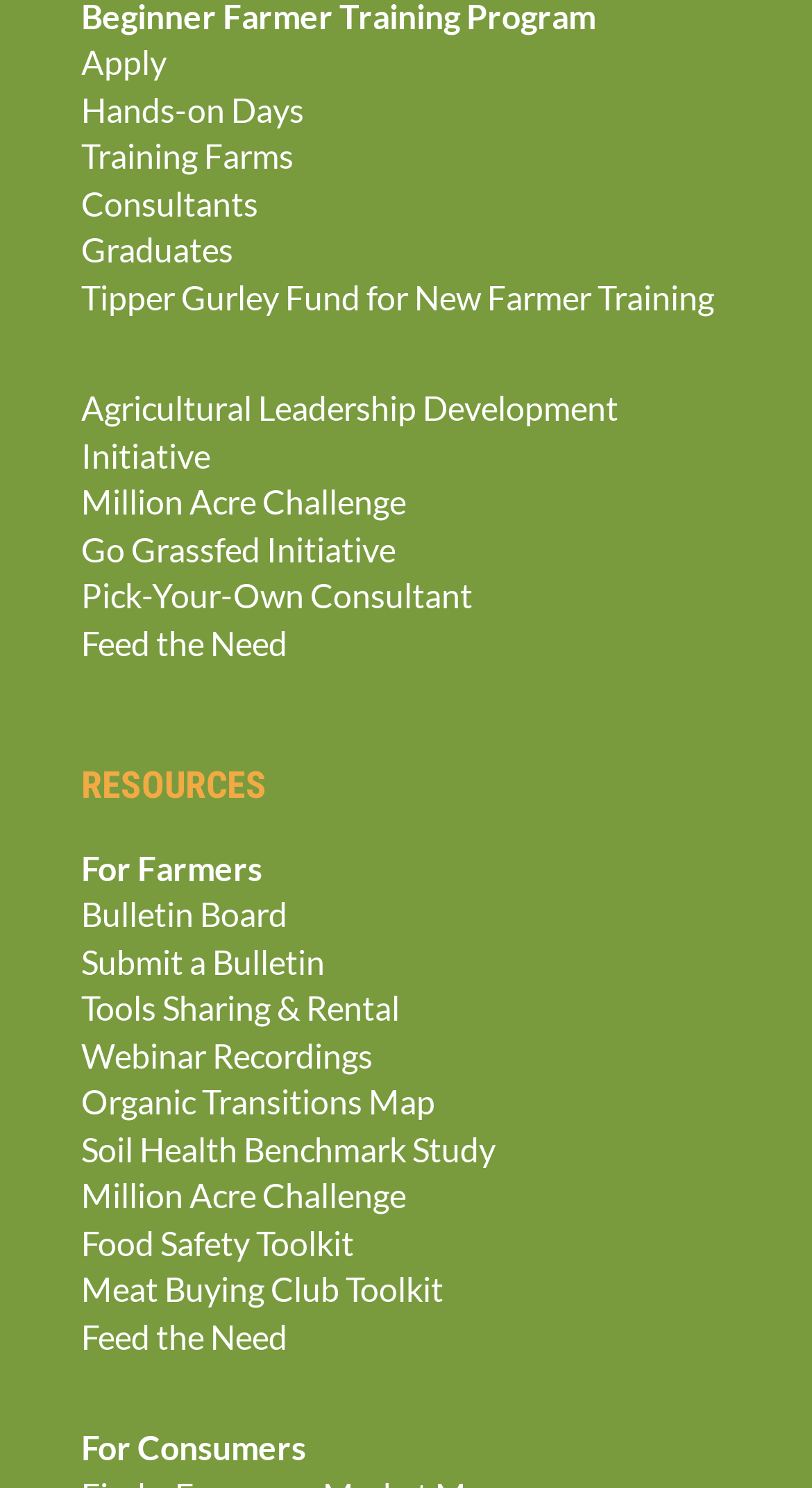Using a single word or phrase, answer the following question: 
What is the last link under 'RESOURCES'?

For Consumers